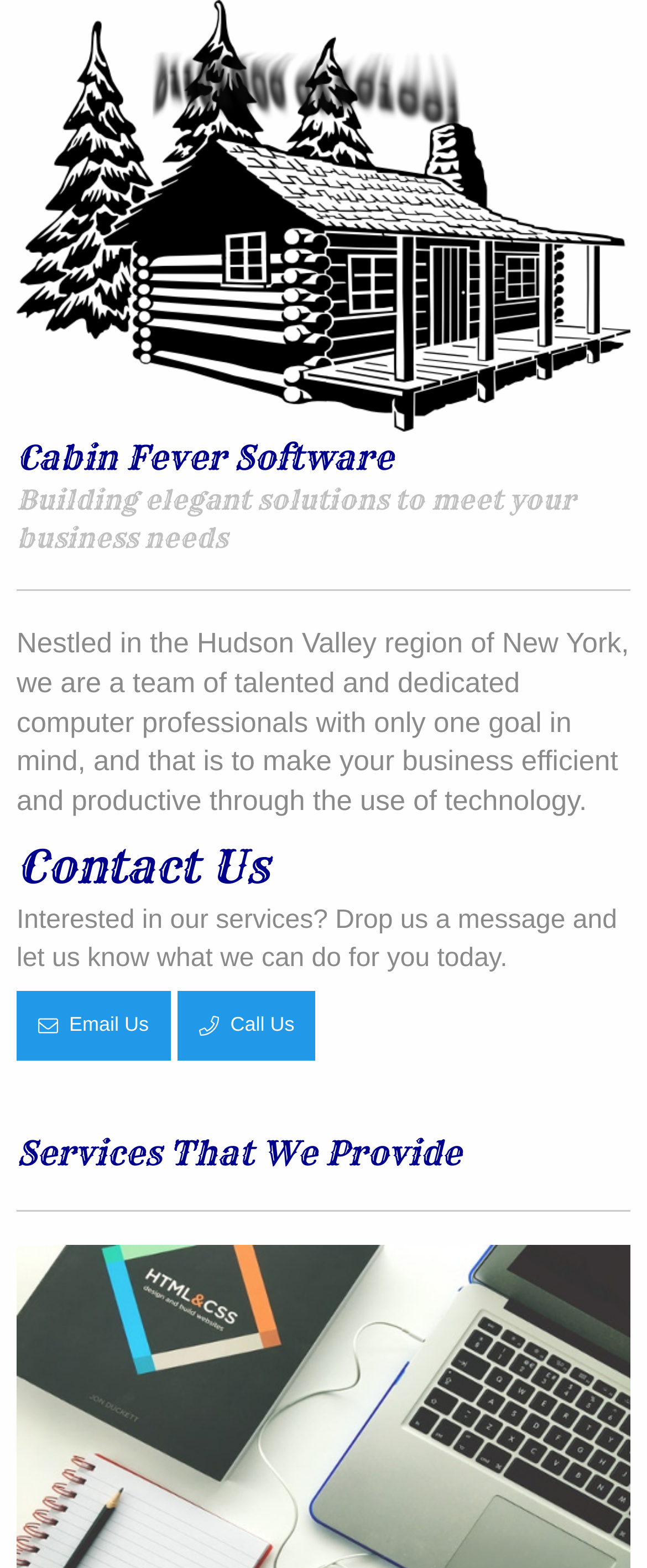How many ways can you contact Cabin Fever Software?
Answer the question with a thorough and detailed explanation.

I found this information by looking at the 'Contact Us' section, which provides two options to contact them: 'Email Us' and 'Call Us'.